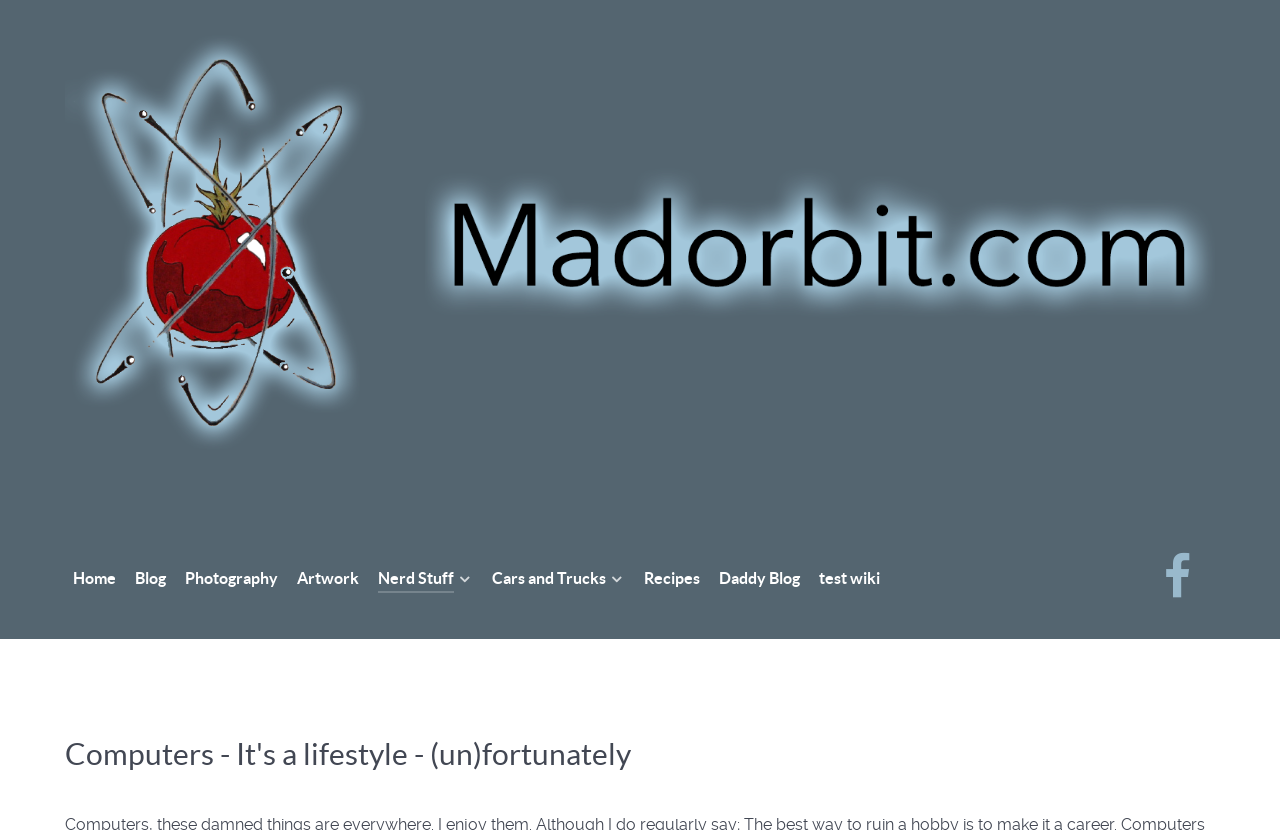Describe every aspect of the webpage in a detailed manner.

The webpage appears to be a personal blog or website with a focus on various topics. At the top, there is a heading that reads "Computers - It's a lifestyle - (un)fortunately". Below this heading, there are two links on the left side, one with no text and the other with no text as well. 

On the top-right side, there is a row of links, including "Home", "Blog", "Photography", "Artwork", "Nerd Stuff" with a icon, "Cars and Trucks" with an icon, "Recipes", "Daddy Blog", and "test wiki". These links are positioned horizontally, with "Home" on the left and "test wiki" on the right.

Further down on the right side, there is another link with an icon. The overall layout of the webpage suggests that it is a personal website or blog with various sections and topics, and the links at the top provide easy access to these different areas.